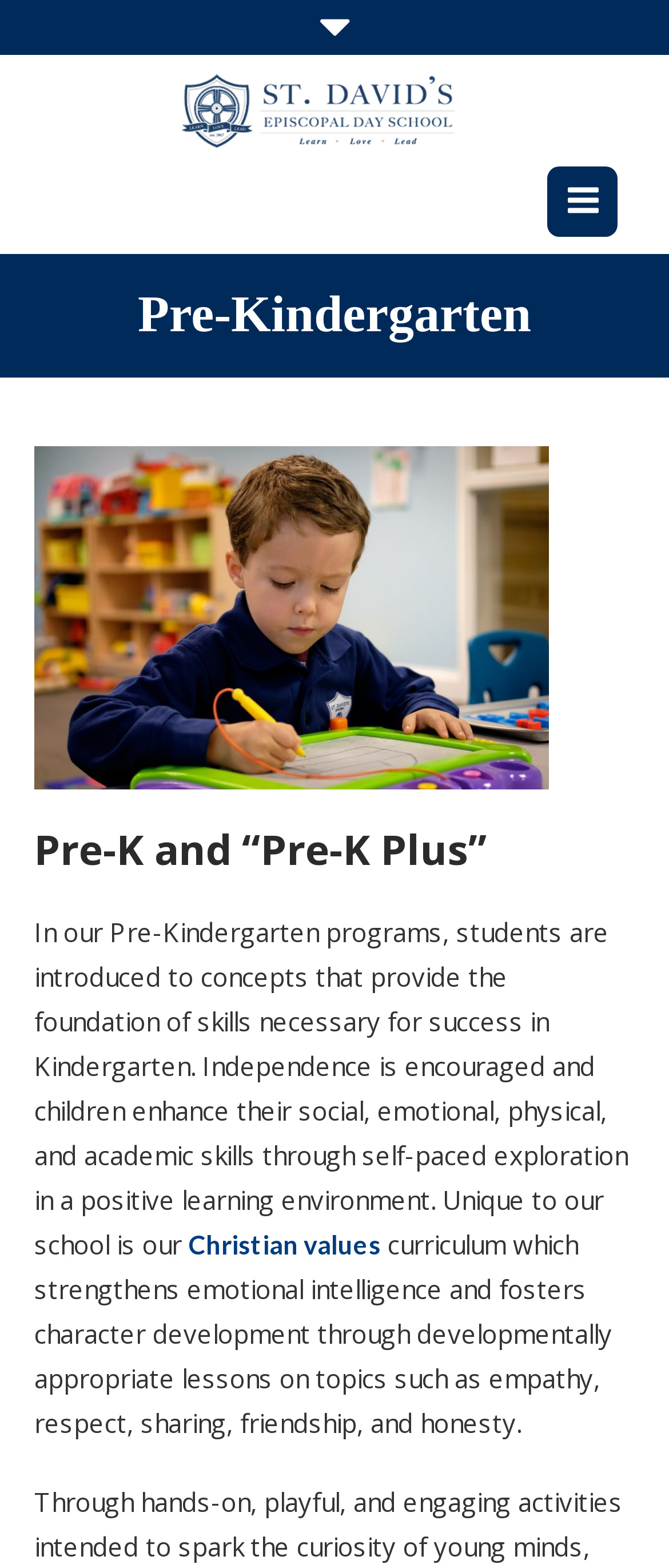Provide the bounding box coordinates in the format (top-left x, top-left y, bottom-right x, bottom-right y). All values are floating point numbers between 0 and 1. Determine the bounding box coordinate of the UI element described as: title="St. David's Episcopal Day School"

[0.269, 0.046, 0.679, 0.096]